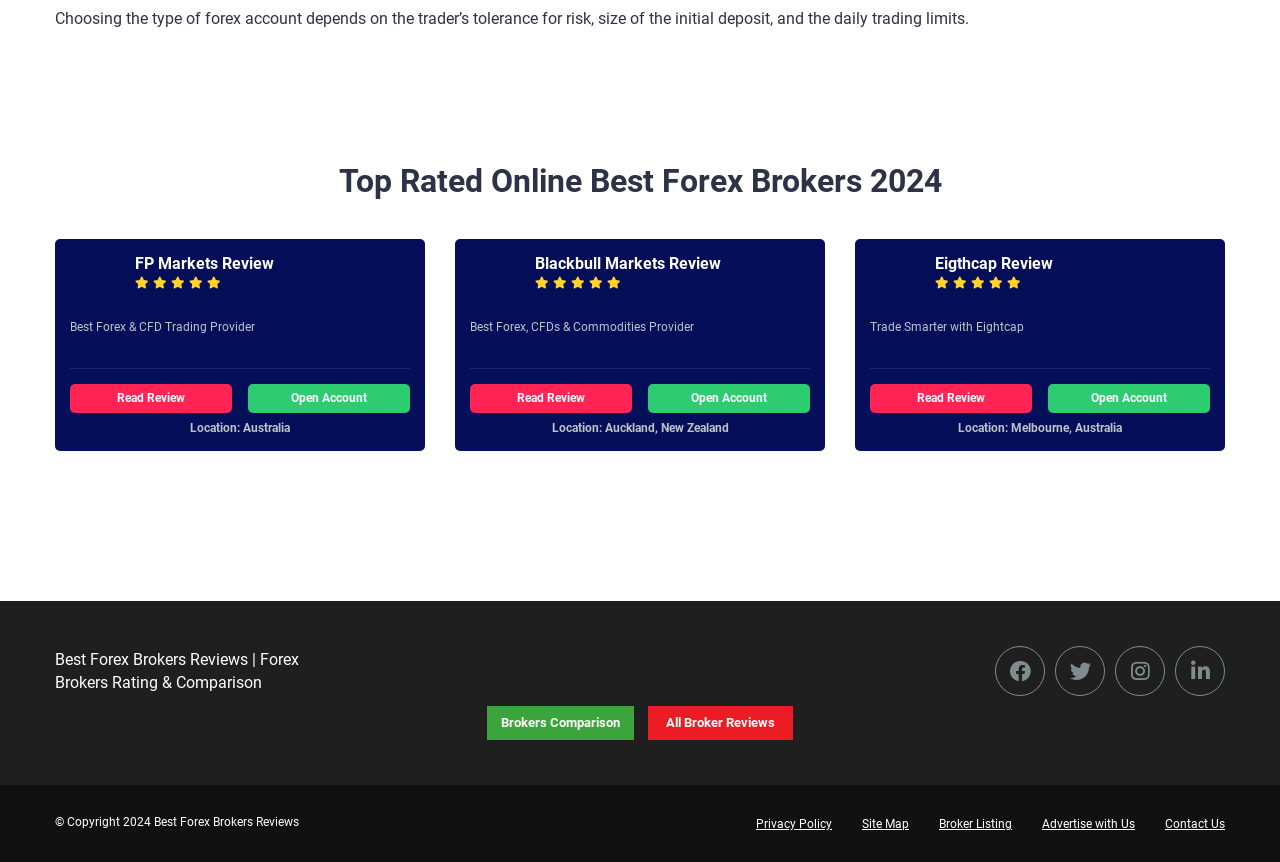Identify the bounding box for the UI element that is described as follows: "title="Instagram"".

[0.871, 0.75, 0.91, 0.808]